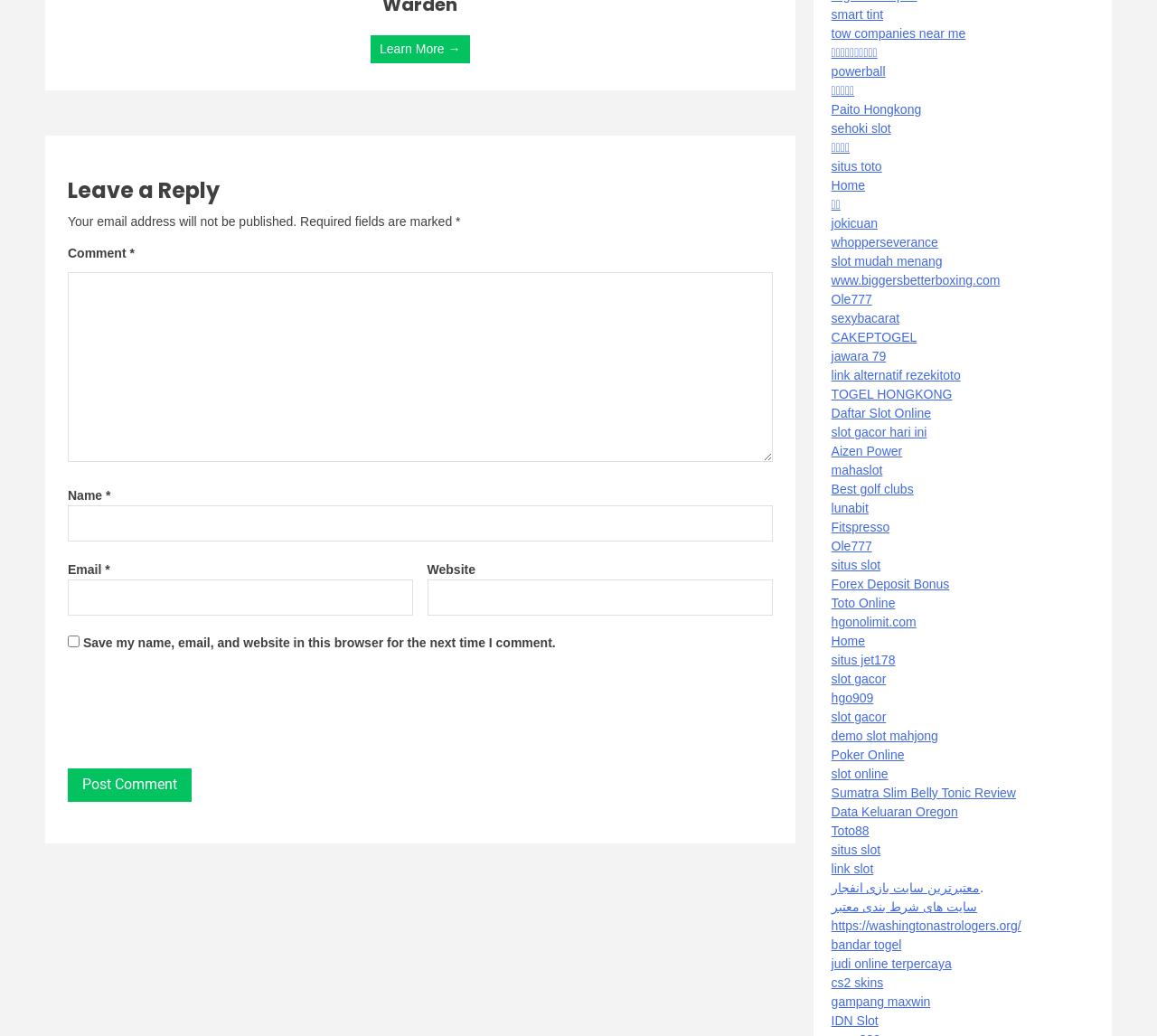Provide the bounding box coordinates for the UI element described in this sentence: "parent_node: Website name="url"". The coordinates should be four float values between 0 and 1, i.e., [left, top, right, bottom].

[0.369, 0.559, 0.668, 0.594]